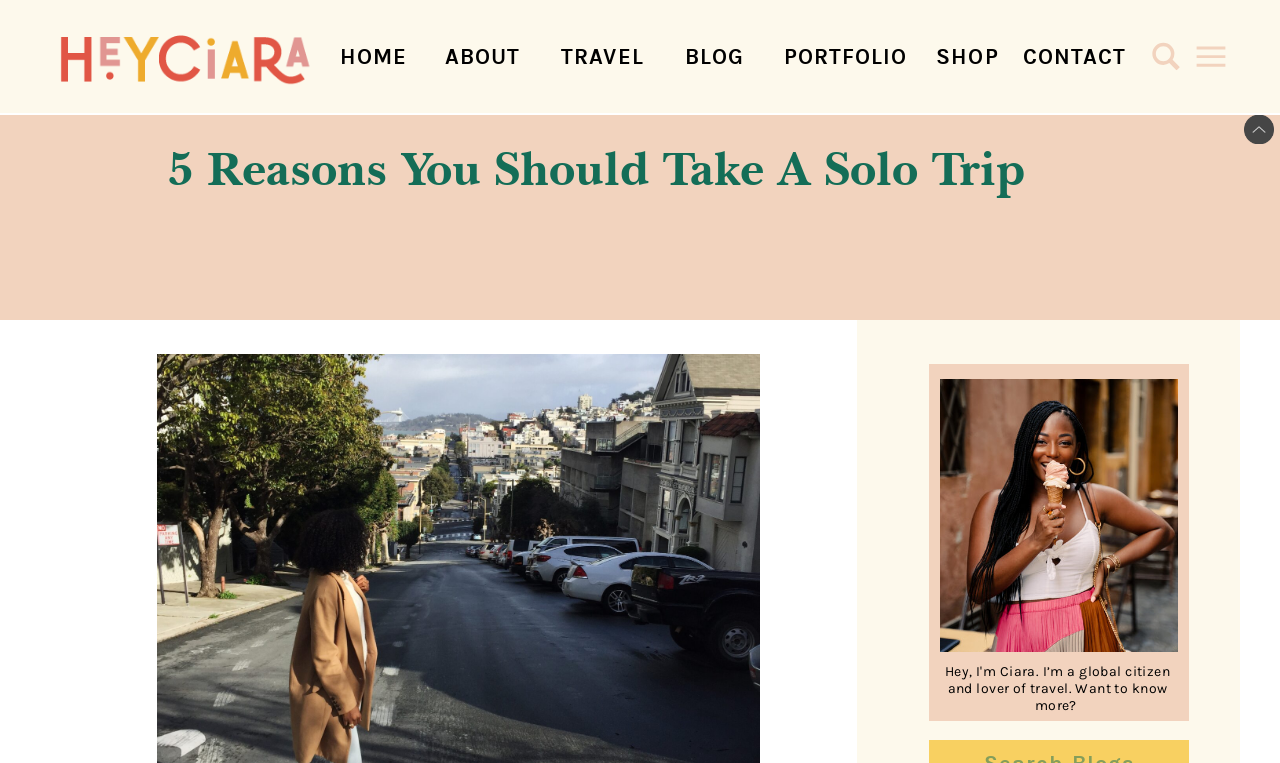Please respond in a single word or phrase: 
What is the topic of the blog post?

Solo Trip